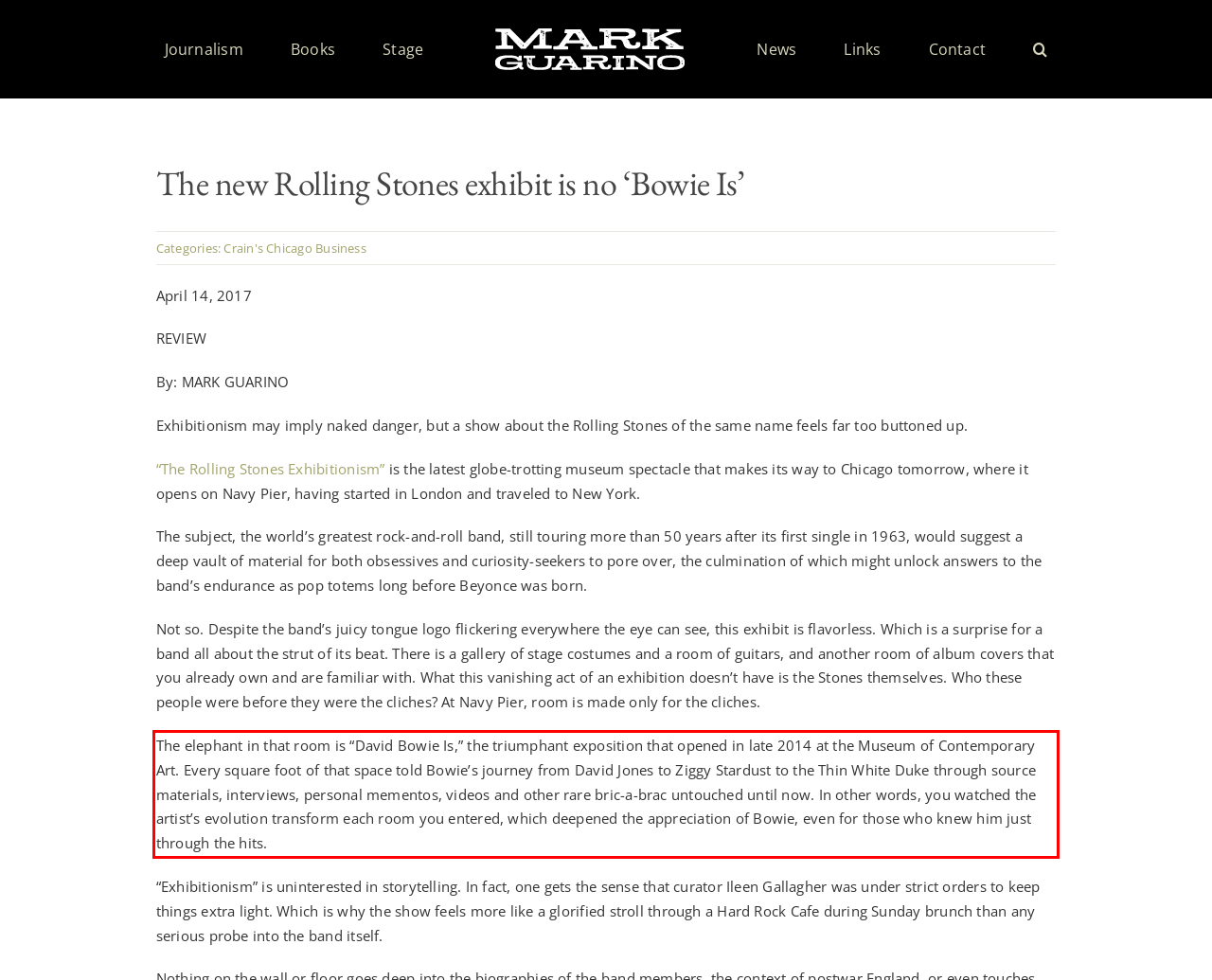In the screenshot of the webpage, find the red bounding box and perform OCR to obtain the text content restricted within this red bounding box.

The elephant in that room is “David Bowie Is,” the triumphant exposition that opened in late 2014 at the Museum of Contemporary Art. Every square foot of that space told Bowie’s journey from David Jones to Ziggy Stardust to the Thin White Duke through source materials, interviews, personal mementos, videos and other rare bric-a-brac untouched until now. In other words, you watched the artist’s evolution transform each room you entered, which deepened the appreciation of Bowie, even for those who knew him just through the hits.